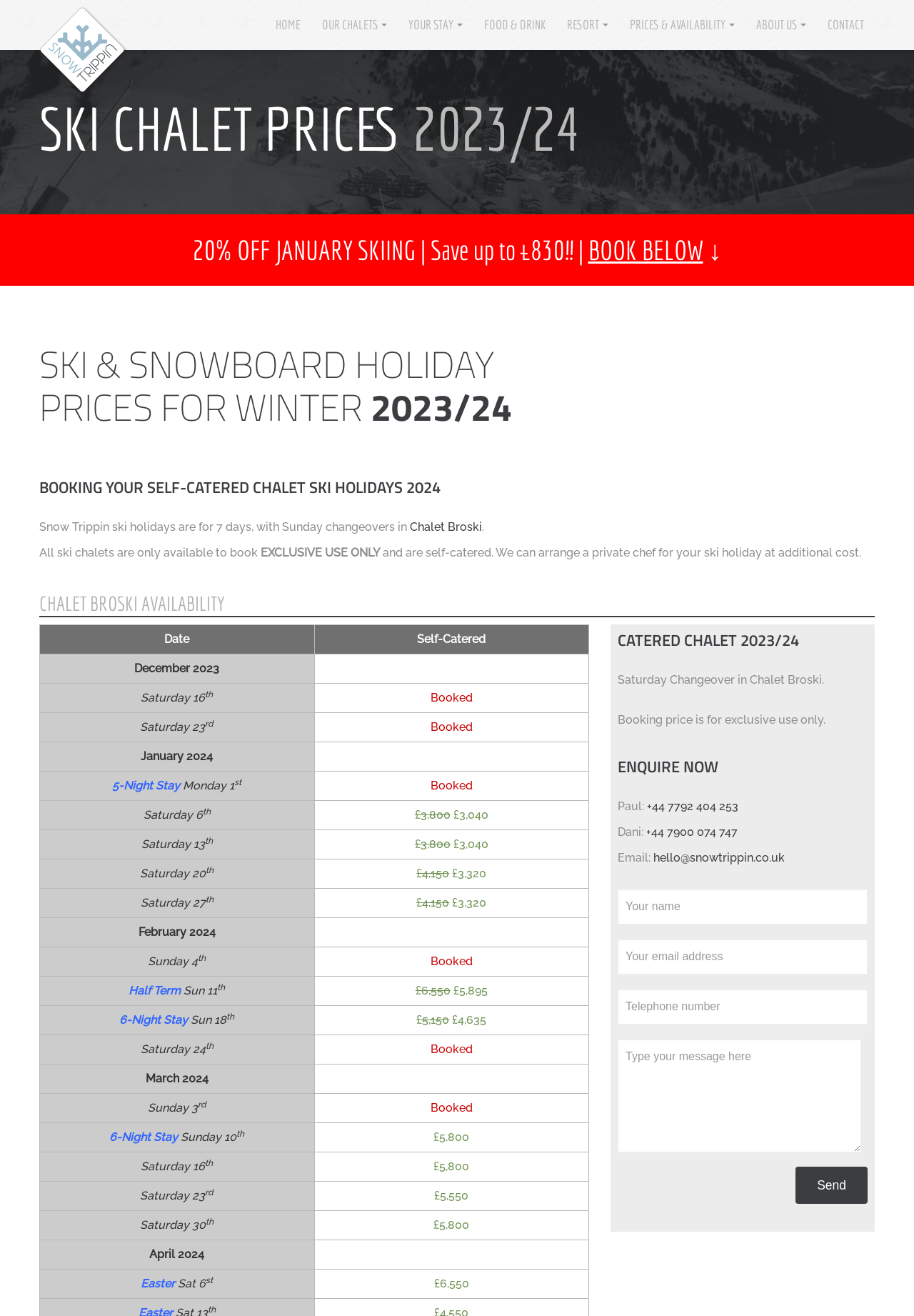Predict the bounding box for the UI component with the following description: "+44 7900 074 747".

[0.707, 0.627, 0.807, 0.637]